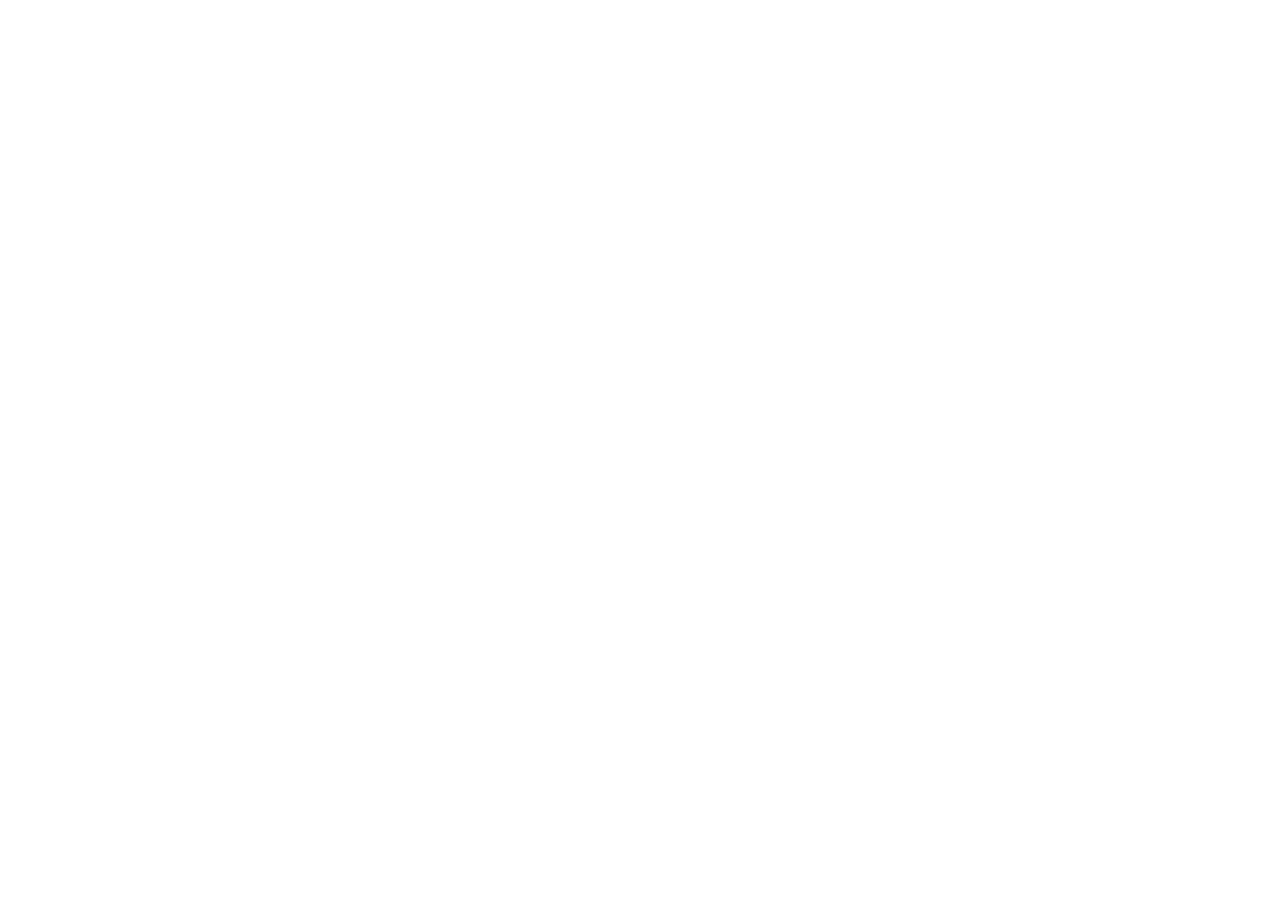Given the description of a UI element: "Divvy Black Widow CBD Pre-rolls", identify the bounding box coordinates of the matching element in the webpage screenshot.

[0.234, 0.736, 0.395, 0.789]